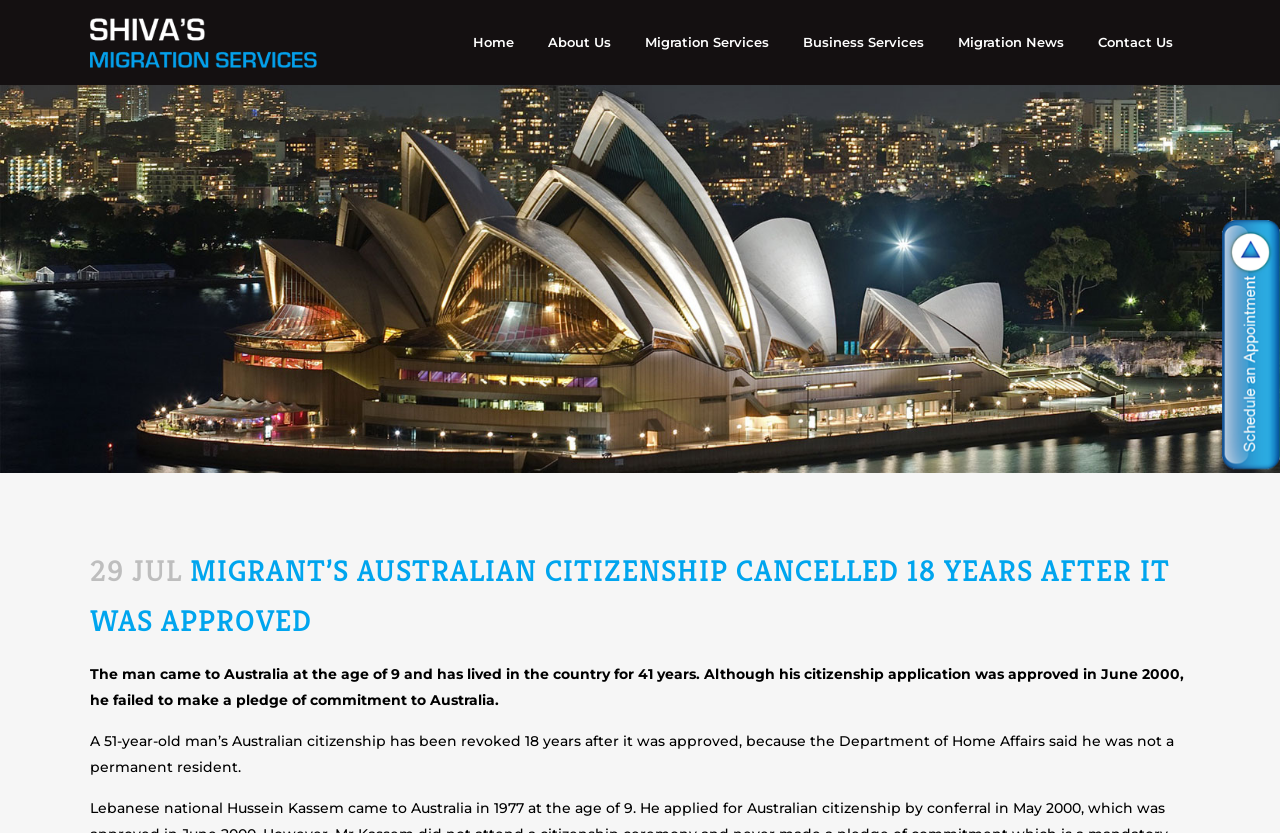What is the age of the man mentioned in the article?
Based on the visual content, answer with a single word or a brief phrase.

51